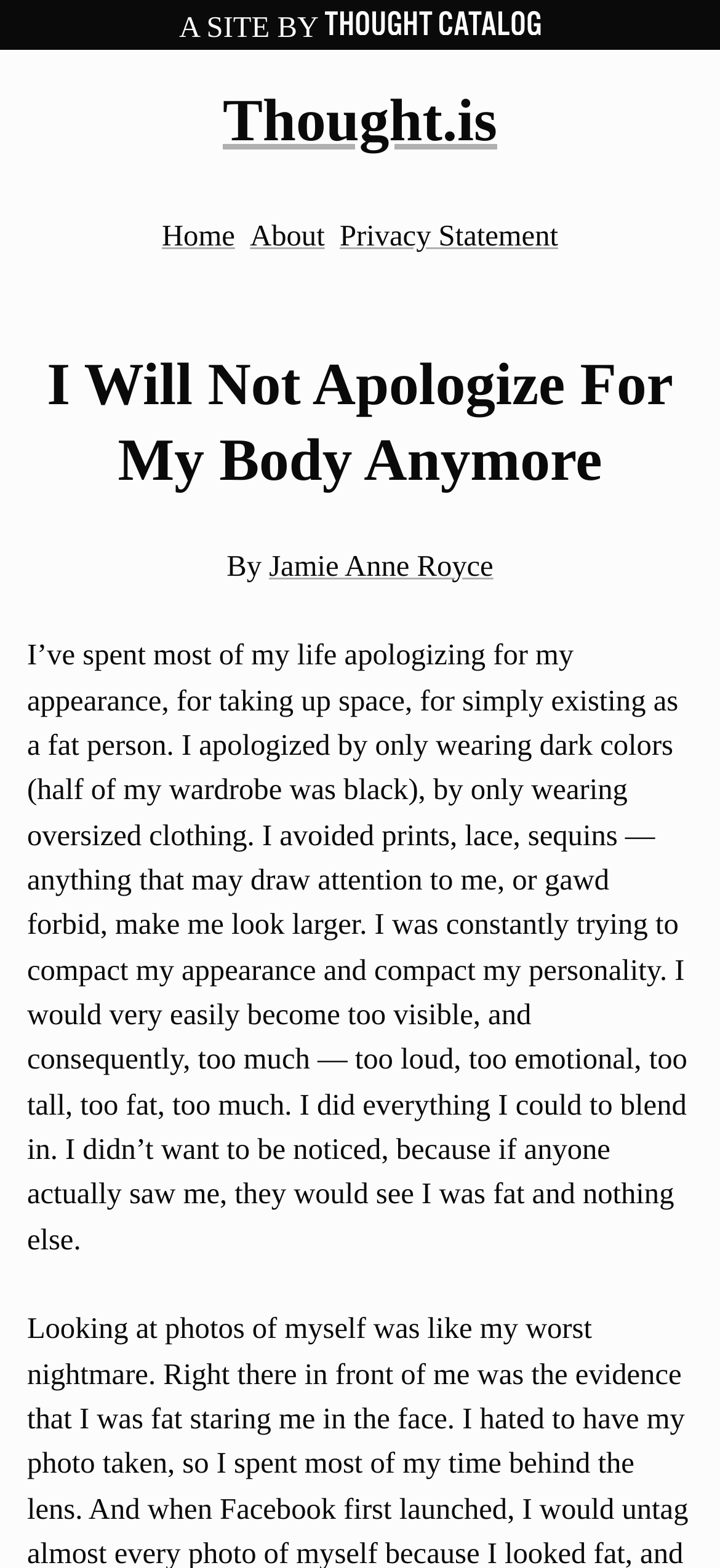Respond with a single word or phrase to the following question: What is the author's goal in the article?

To stop apologizing for their body